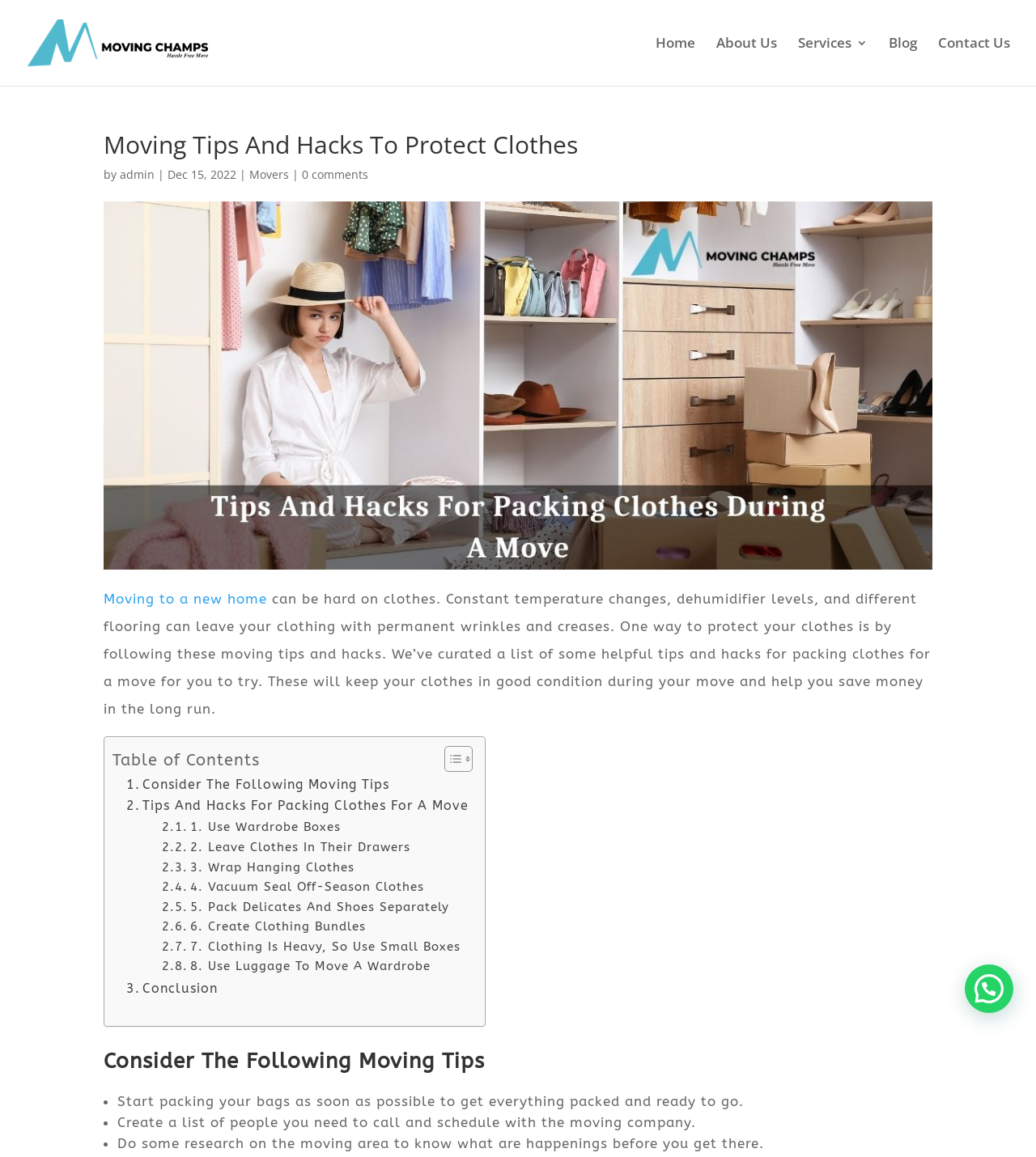Generate the text content of the main heading of the webpage.

Moving Tips And Hacks To Protect Clothes